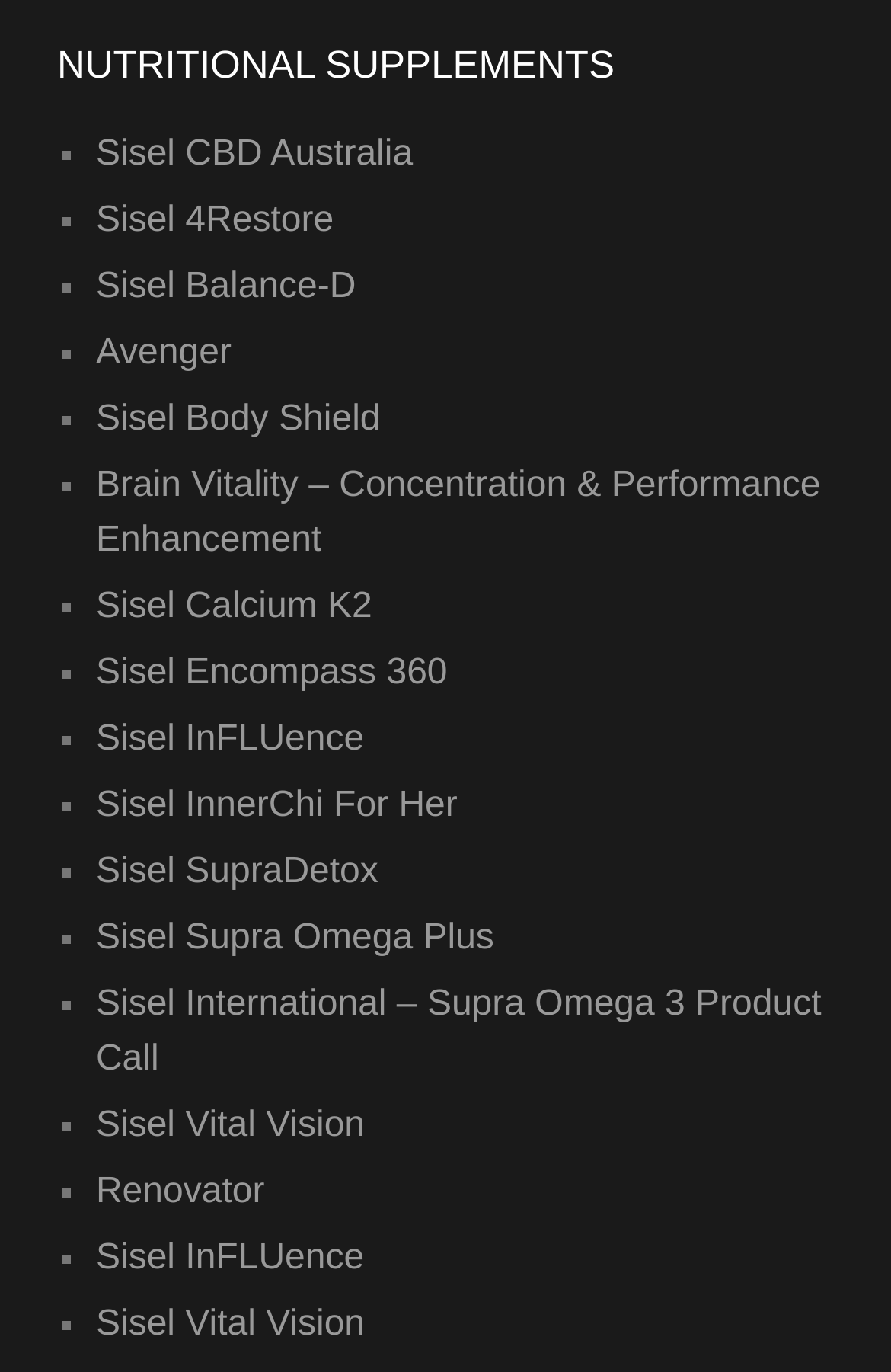What is the category of products listed on this webpage?
Please provide a single word or phrase as the answer based on the screenshot.

Nutritional Supplements